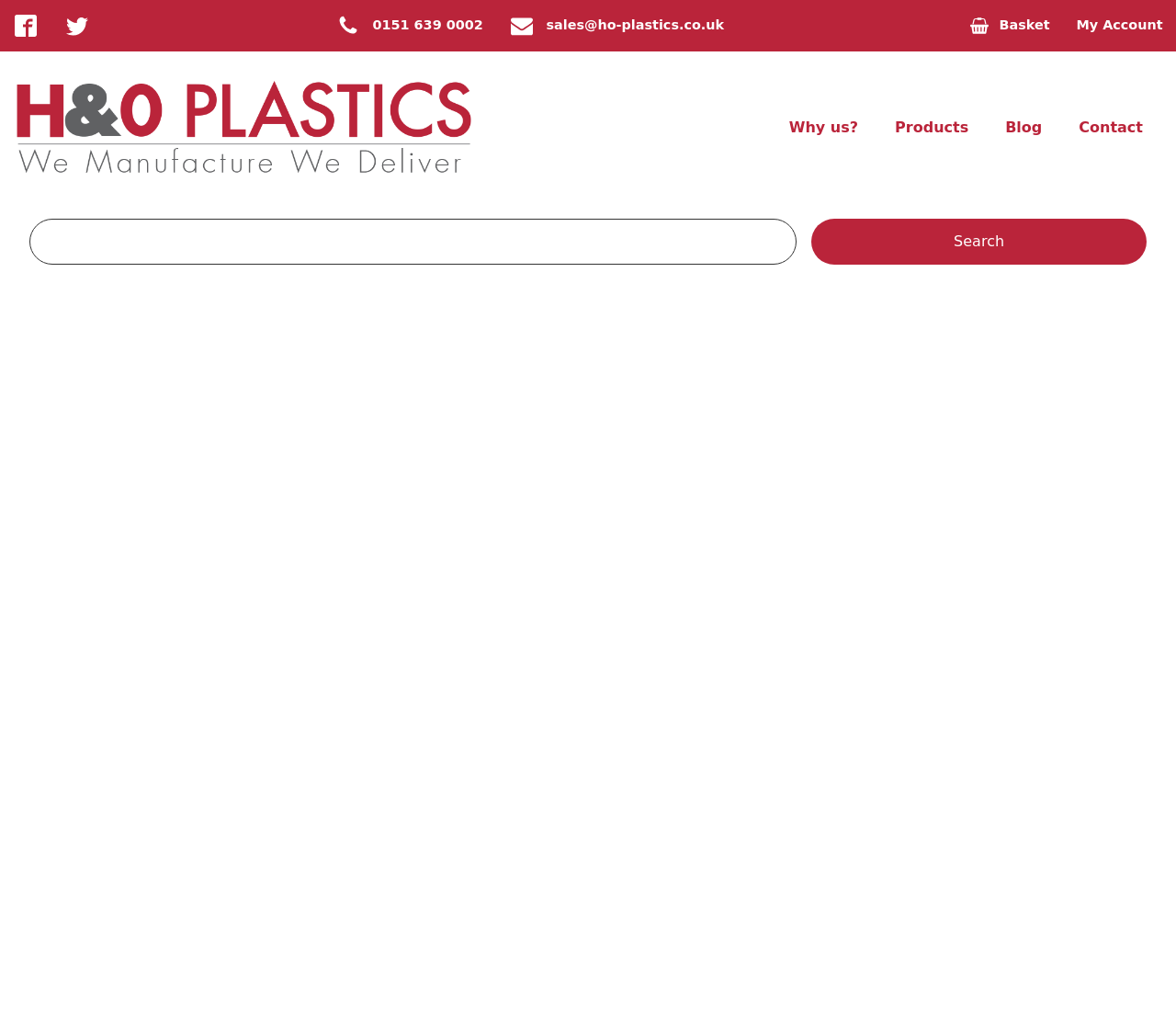Specify the bounding box coordinates of the area to click in order to follow the given instruction: "View products."

[0.745, 0.097, 0.839, 0.156]